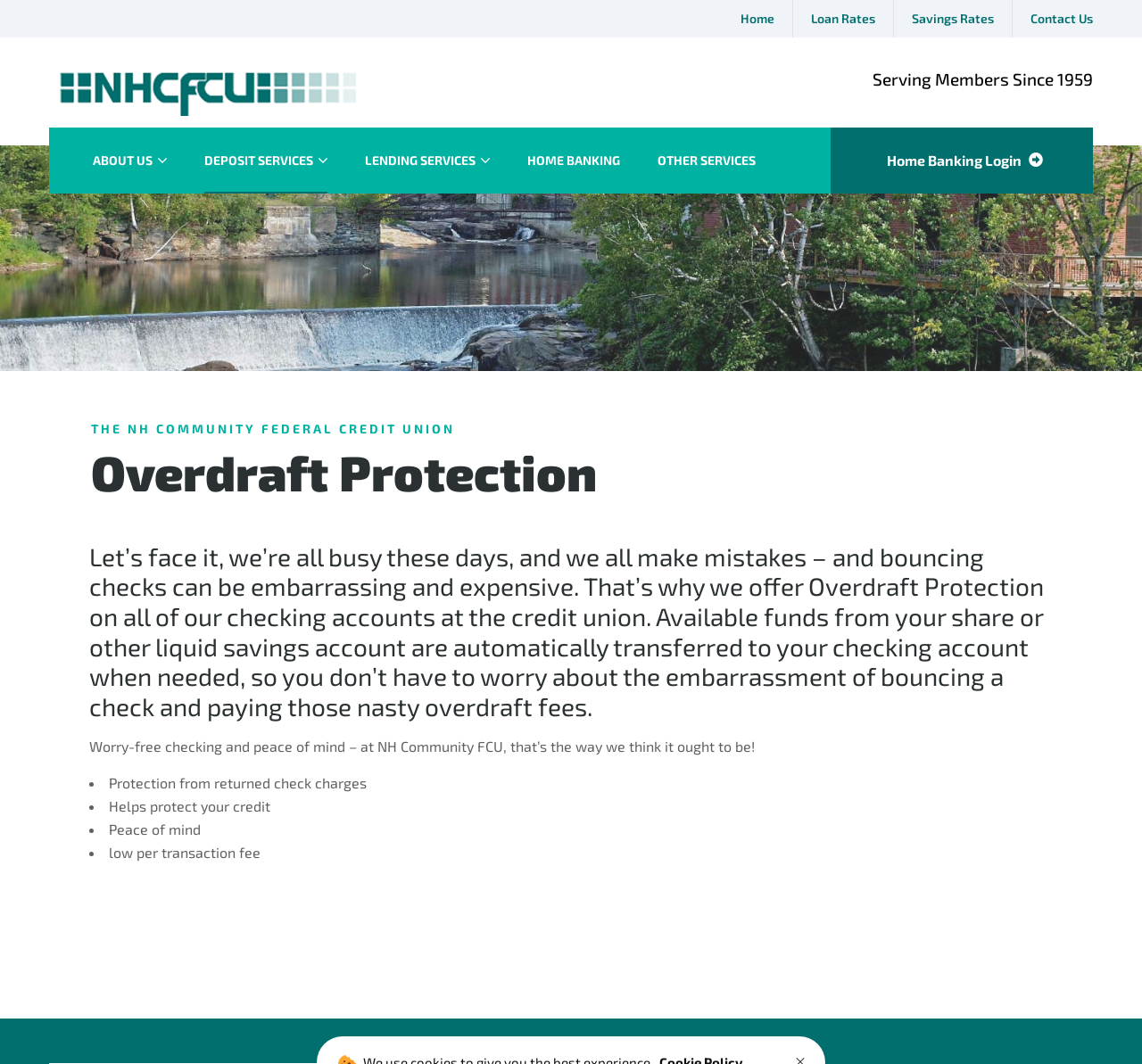Predict the bounding box coordinates of the UI element that matches this description: "Home". The coordinates should be in the format [left, top, right, bottom] with each value between 0 and 1.

[0.633, 0.0, 0.694, 0.035]